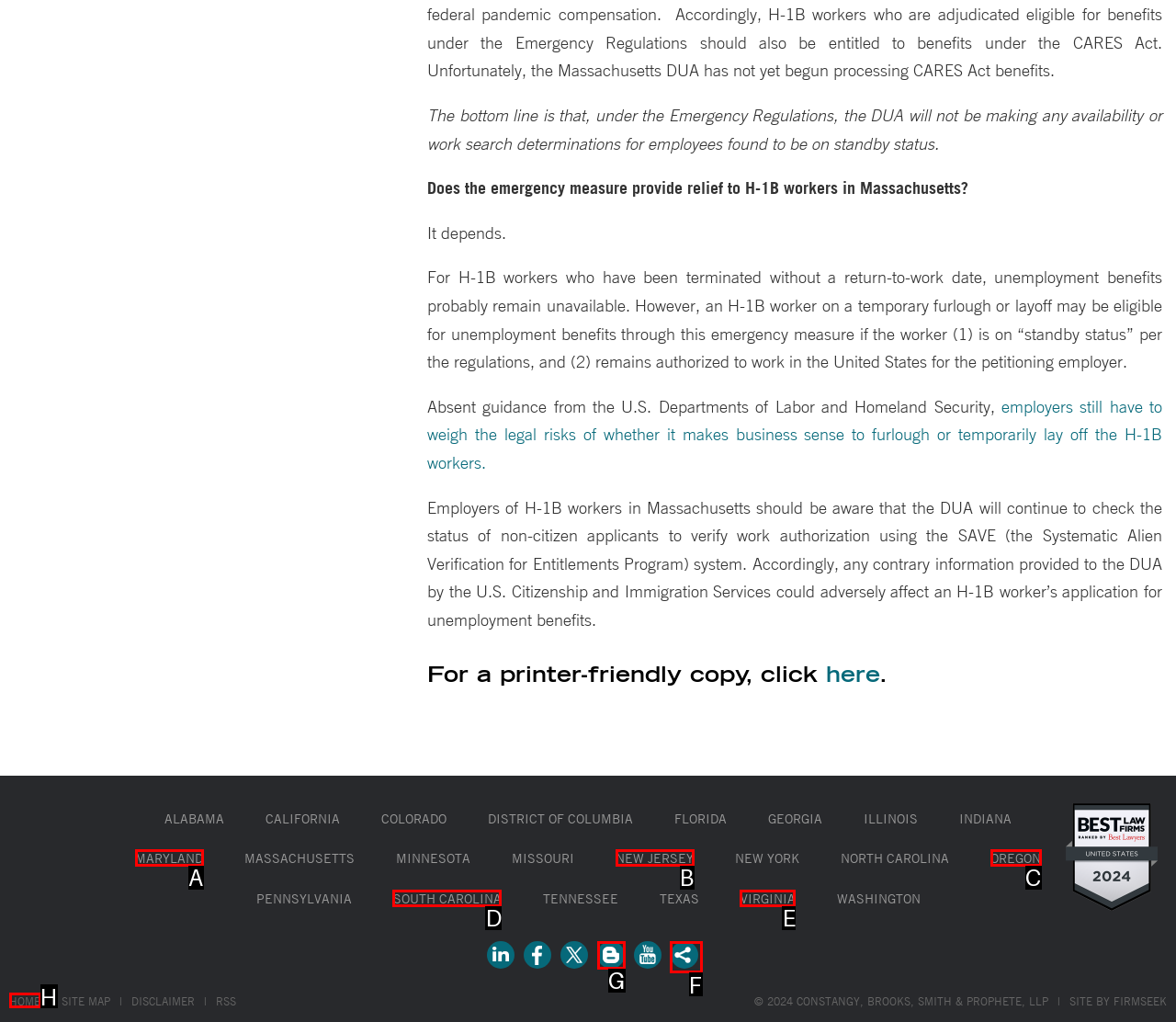Based on the choices marked in the screenshot, which letter represents the correct UI element to perform the task: Click on the button to Share?

F